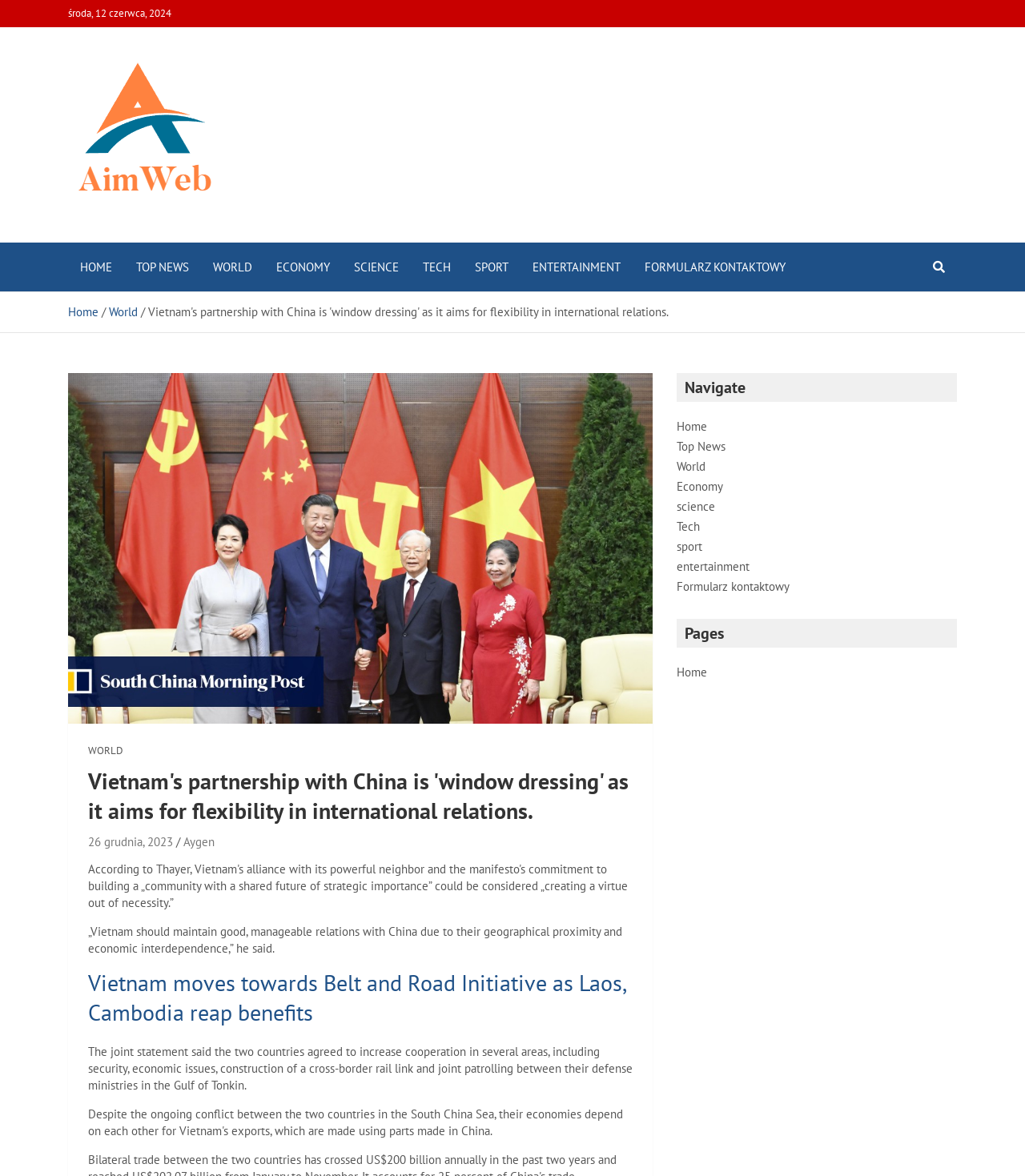Offer a meticulous caption that includes all visible features of the webpage.

The webpage appears to be a news article page from AimWeb, a Polish news website. At the top, there is a date "środa, 12 czerwca, 2024" (Wednesday, June 12, 2024) and a link to AimWeb with an accompanying image. Below this, there is a heading "AimWeb" and a brief description of the website.

The main content of the page is divided into two sections. On the left side, there is a navigation menu with links to various sections of the website, including "HOME", "TOP NEWS", "WORLD", "ECONOMY", "SCIENCE", "TECH", "SPORT", "ENTERTAINMENT", and "FORMULARZ KONTAKTOWY" (Contact Form).

On the right side, there is a news article with the title "Vietnam's partnership with China is 'window dressing' as it aims for flexibility in international relations." The article has a few paragraphs of text, with quotes from an unnamed person and information about Vietnam's relations with China. There are also links to related news articles, including "Vietnam moves towards Belt and Road Initiative as Laos, Cambodia reap benefits".

At the bottom of the page, there is a navigation section with links to various pages, including "Home", "Top News", "World", "Economy", "Science", "Tech", "Sport", "Entertainment", and "Formularz kontaktowy" (Contact Form).